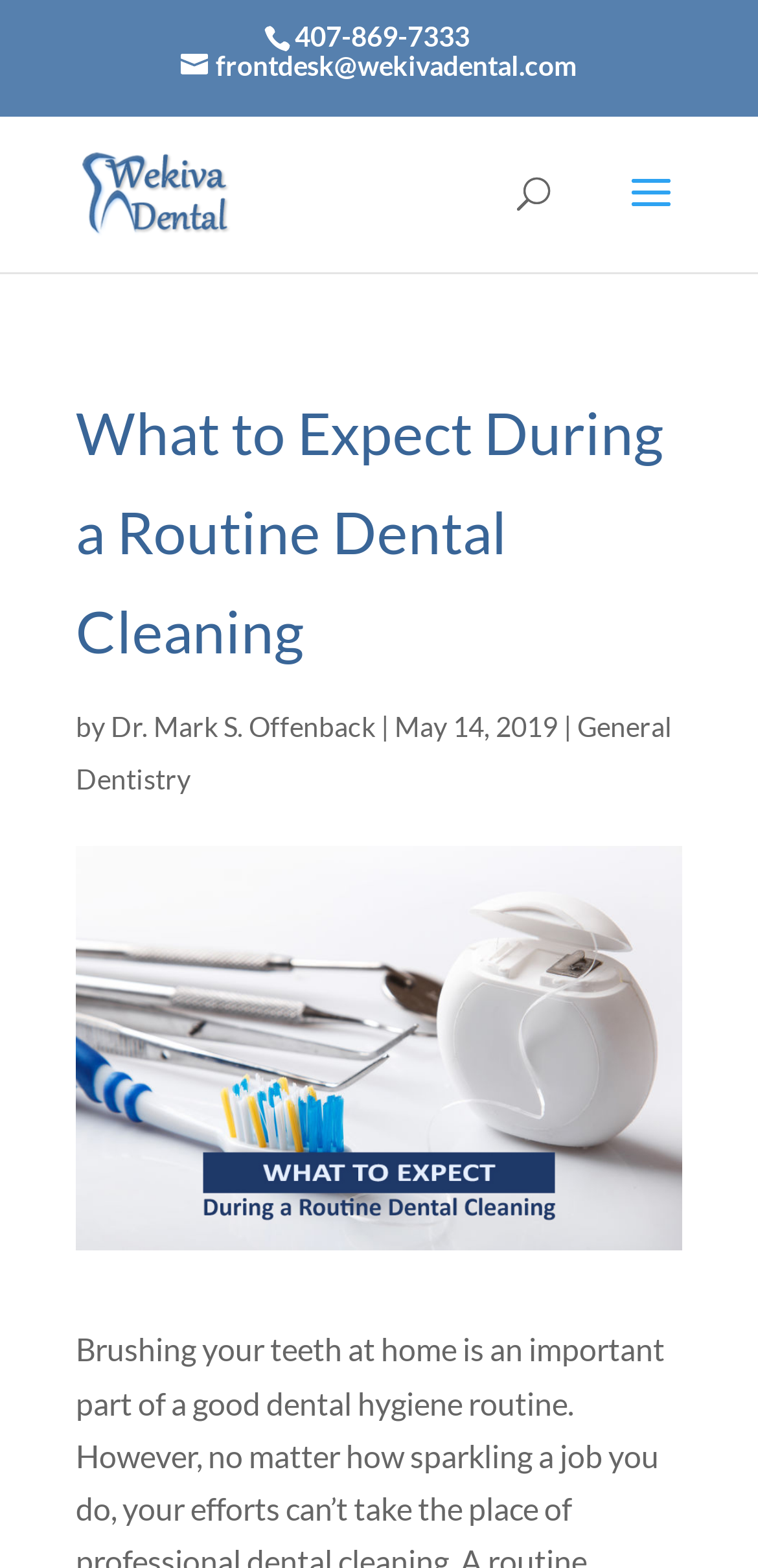What is the main heading of this webpage? Please extract and provide it.

What to Expect During a Routine Dental Cleaning